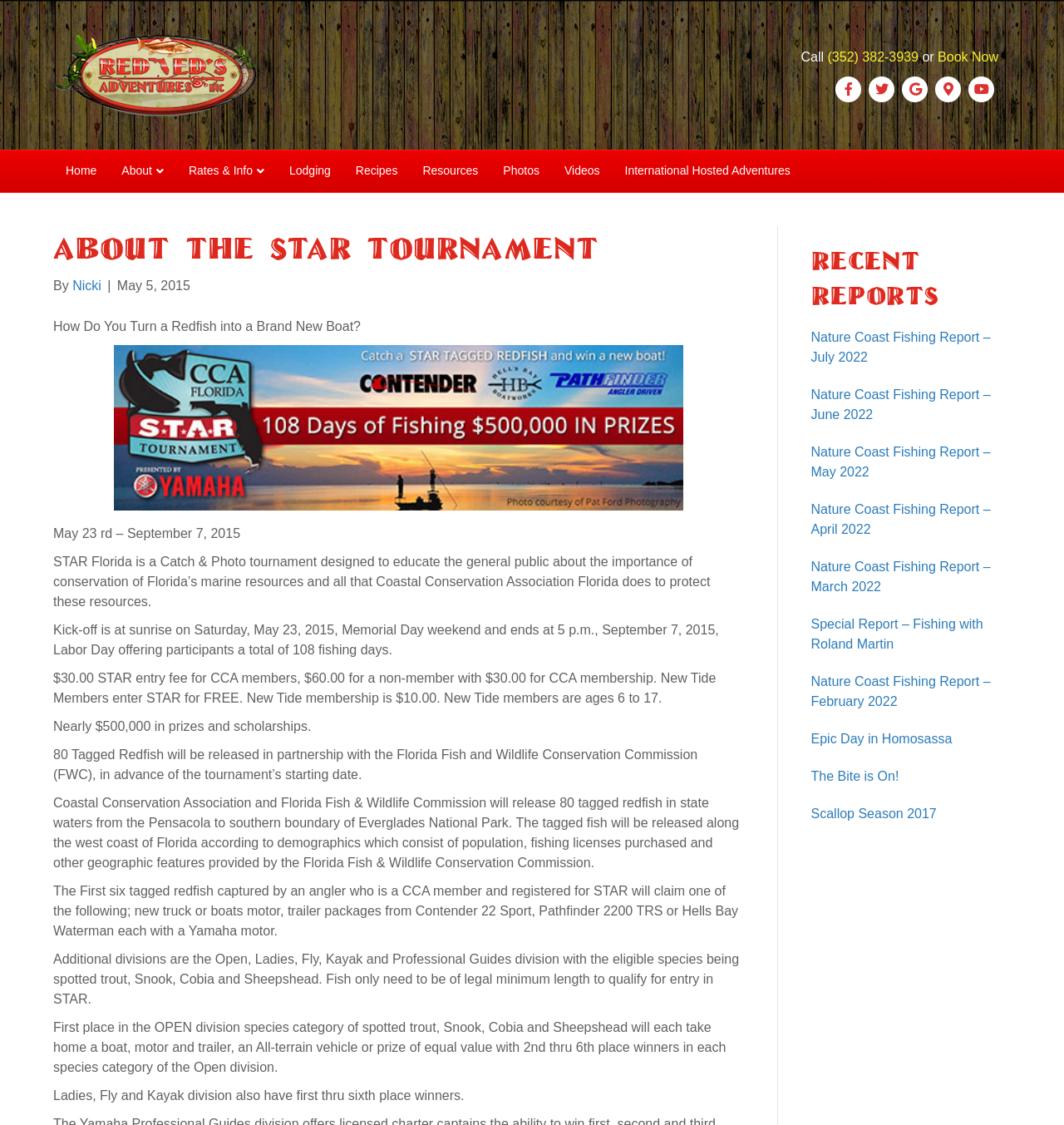Determine the bounding box coordinates of the element's region needed to click to follow the instruction: "Click on Book Now button". Provide these coordinates as four float numbers between 0 and 1, formatted as [left, top, right, bottom].

[0.881, 0.044, 0.938, 0.057]